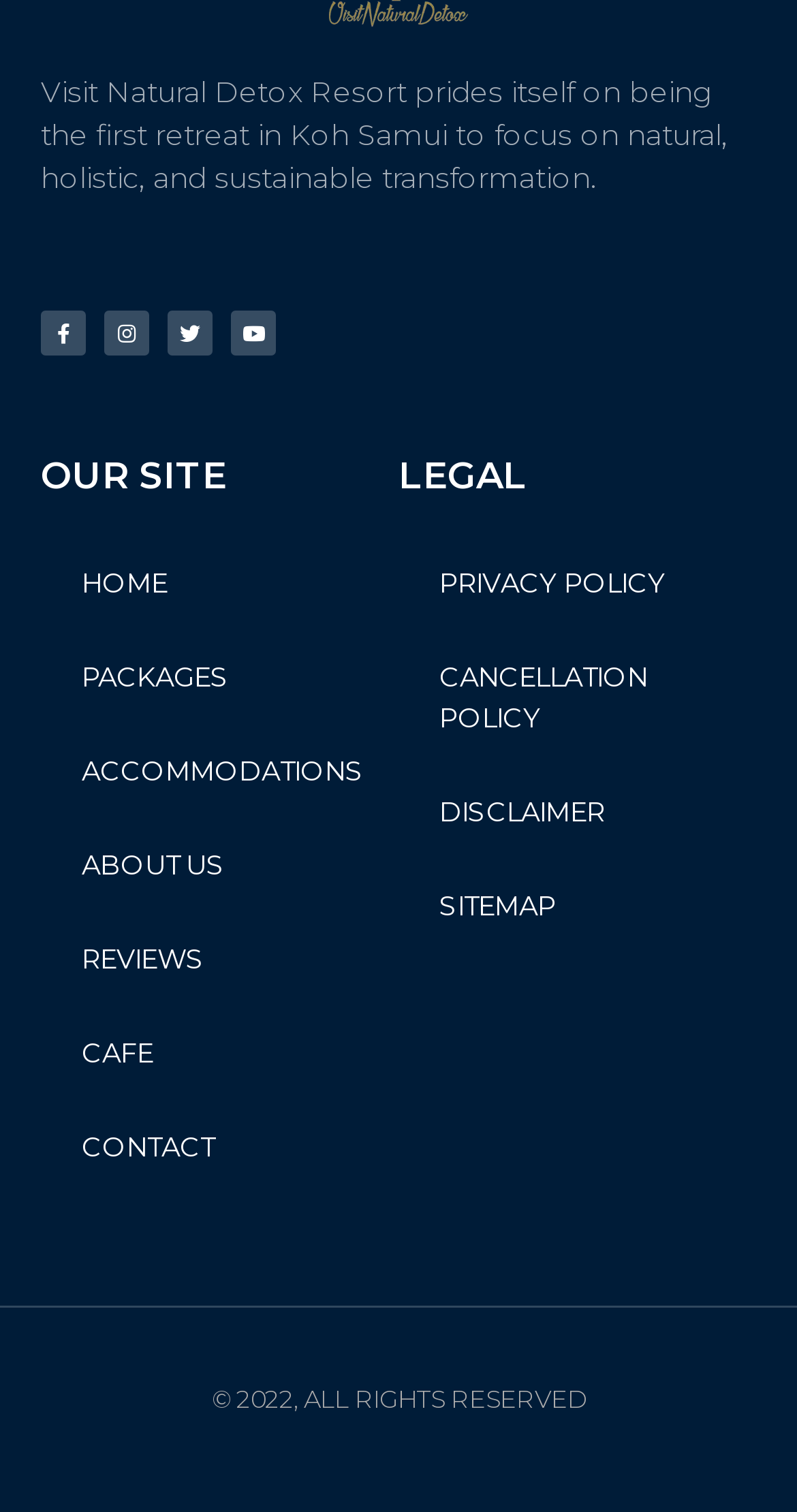Determine the bounding box coordinates for the HTML element described here: "Packages".

[0.051, 0.417, 0.5, 0.479]